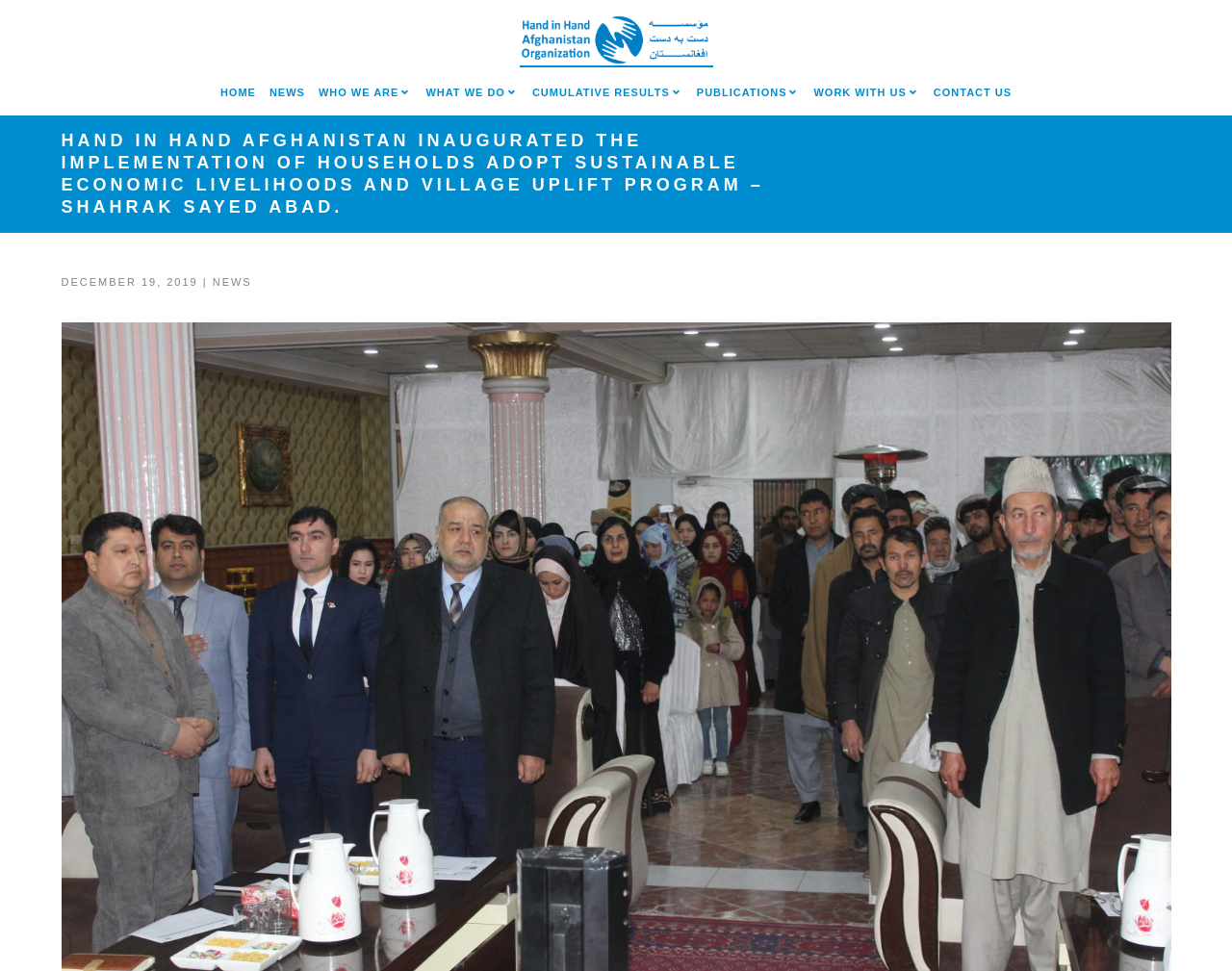What are the main sections of the webpage?
We need a detailed and meticulous answer to the question.

The main sections of the webpage can be found in the top navigation bar, which includes links to HOME, NEWS, WHO WE ARE, WHAT WE DO, CUMULATIVE RESULTS, PUBLICATIONS, WORK WITH US, and CONTACT US.